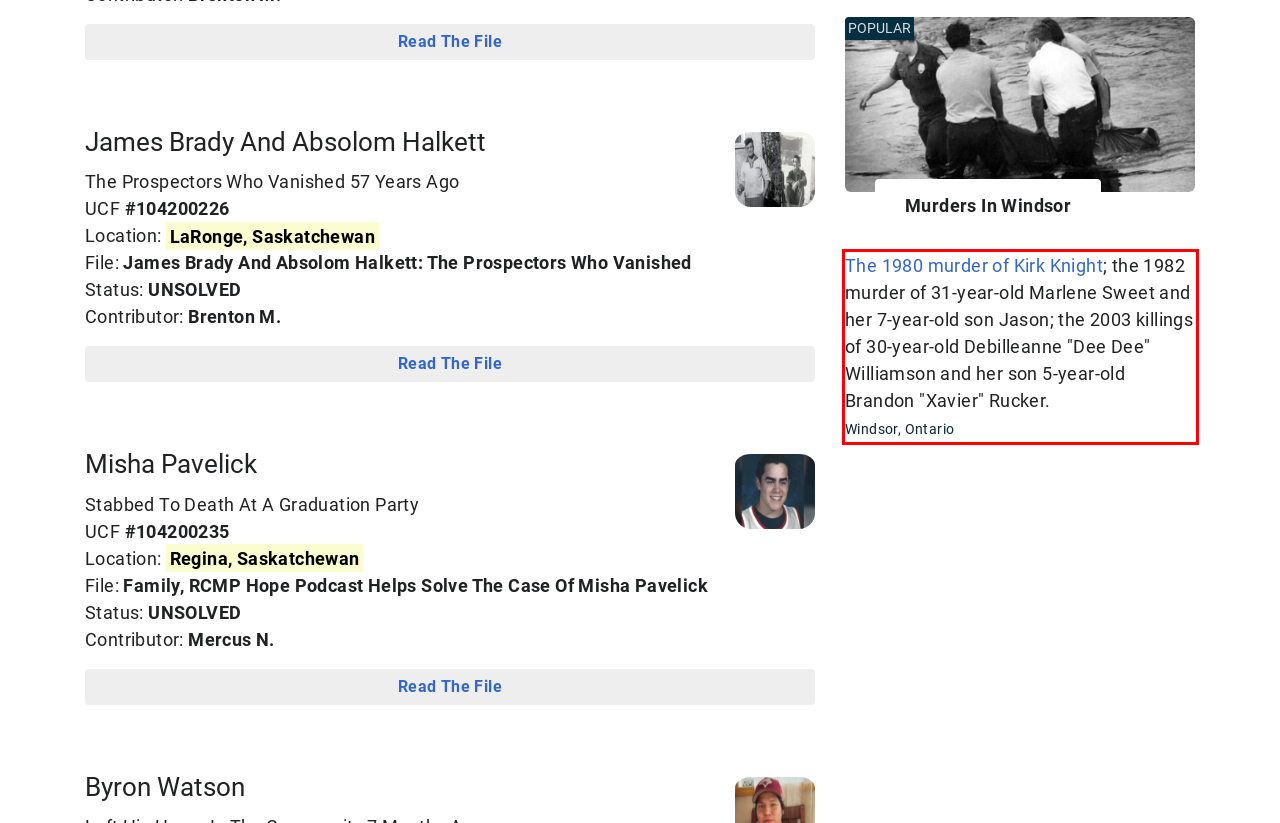You are presented with a webpage screenshot featuring a red bounding box. Perform OCR on the text inside the red bounding box and extract the content.

The 1980 murder of Kirk Knight; the 1982 murder of 31-year-old Marlene Sweet and her 7-year-old son Jason; the 2003 killings of 30-year-old Debilleanne "Dee Dee" Williamson and her son 5-year-old Brandon "Xavier" Rucker. Windsor, Ontario